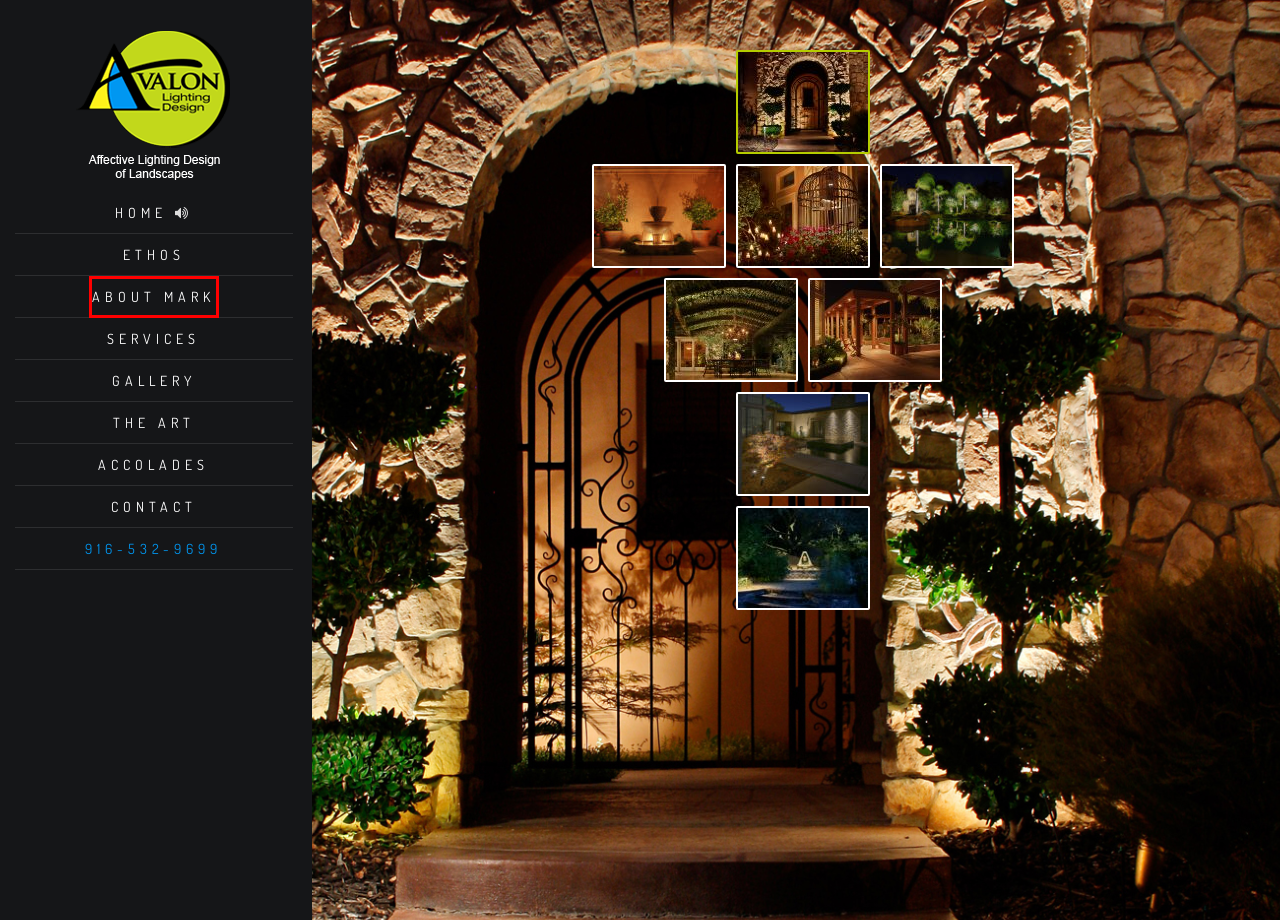Review the screenshot of a webpage that includes a red bounding box. Choose the webpage description that best matches the new webpage displayed after clicking the element within the bounding box. Here are the candidates:
A. Accolades - Avalon Lighting Design
B. Contact - Avalon Lighting Design
C. Services - Avalon Lighting Design
D. Mark Carlson - Landscape Lighting Designer
E. ELLI – Experiential Landscape Lighting Initiative
F. Ethos - Avalon Lighting Design
G. Gallery - Avalon Lighting Design
H. The Art - Avalon Lighting Design

D